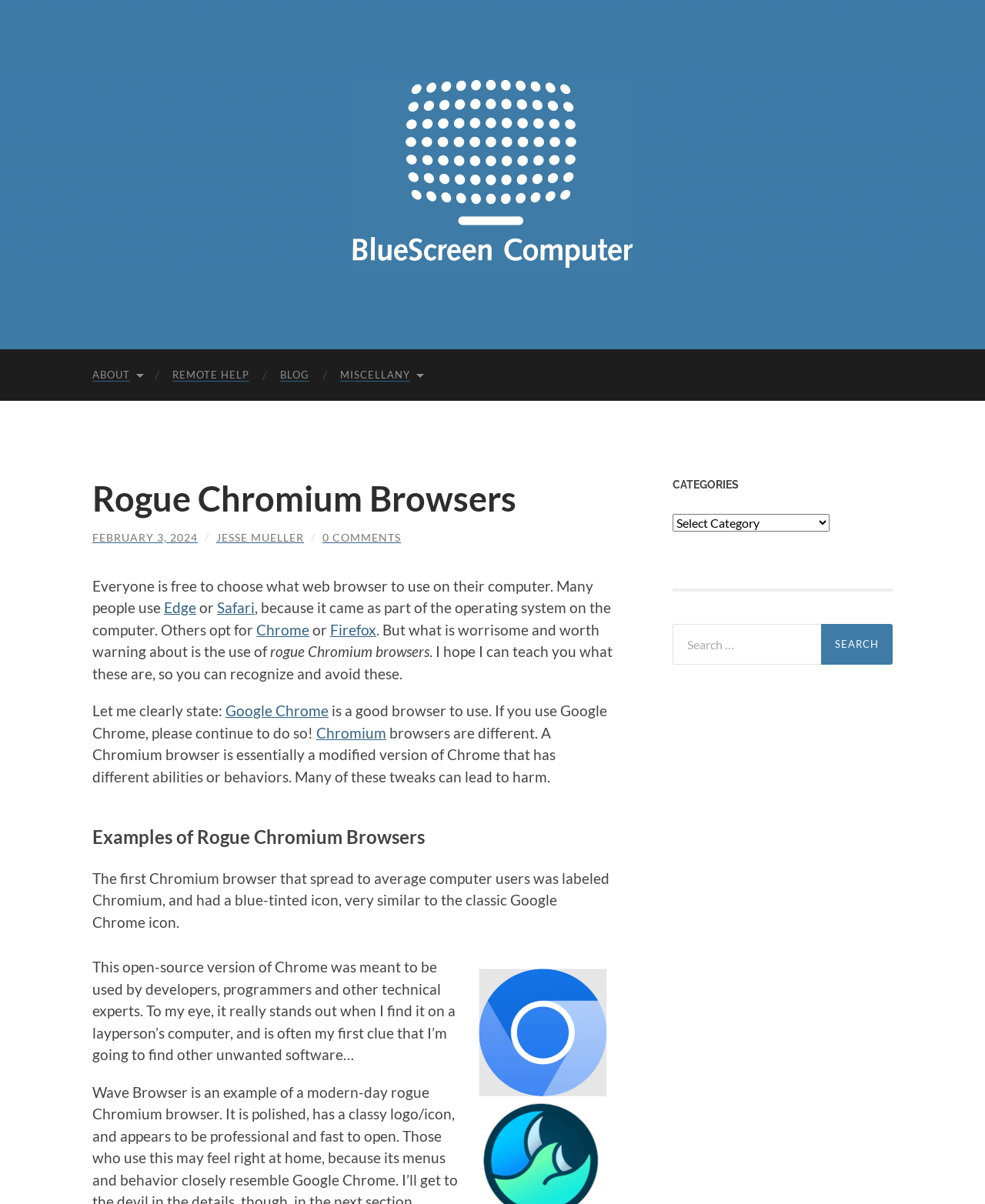Please predict the bounding box coordinates of the element's region where a click is necessary to complete the following instruction: "Search for something". The coordinates should be represented by four float numbers between 0 and 1, i.e., [left, top, right, bottom].

[0.683, 0.519, 0.906, 0.552]